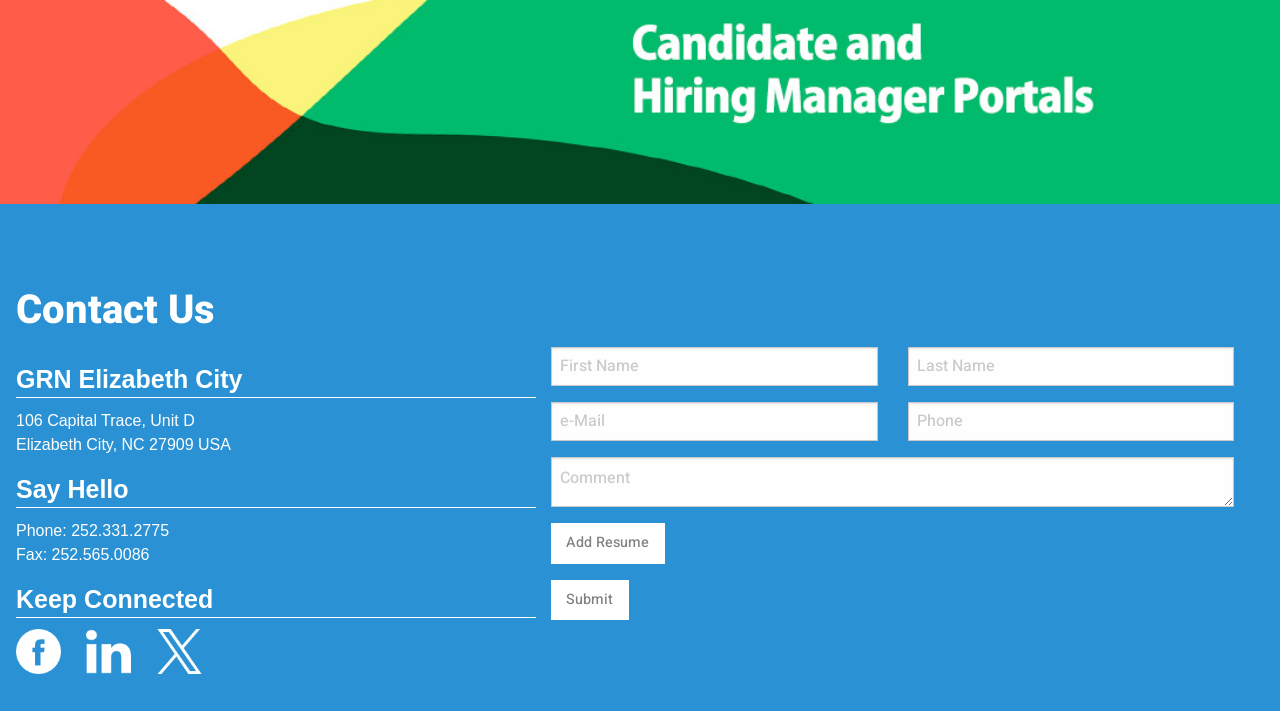What is the purpose of the 'Add Resume' button?
Give a thorough and detailed response to the question.

I inferred the purpose of the 'Add Resume' button by looking at its label and the nearby 'Choose File' button, which suggests that the user can upload a resume file.